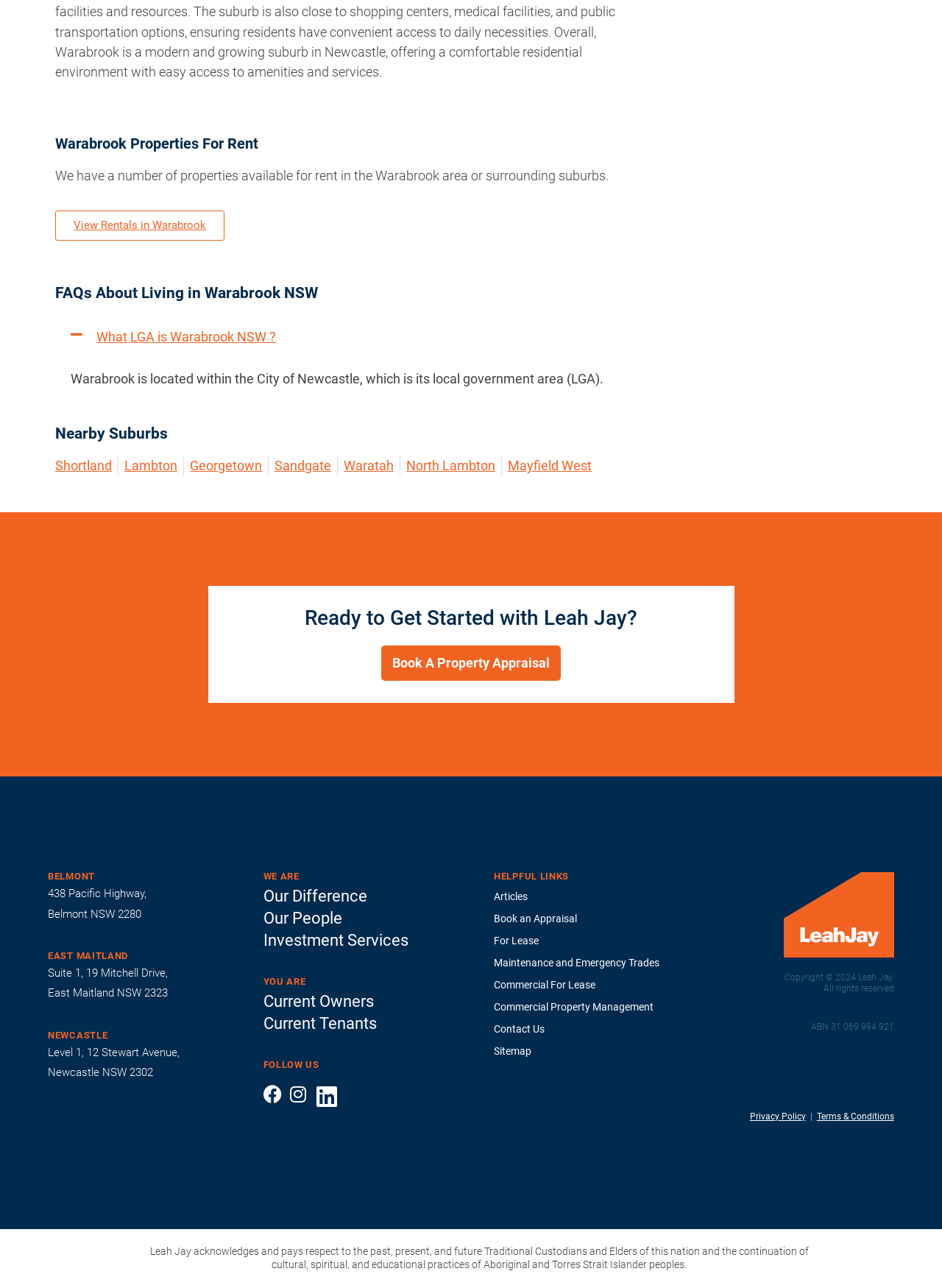Determine the bounding box for the described UI element: "Contact Us".

[0.524, 0.79, 0.721, 0.807]